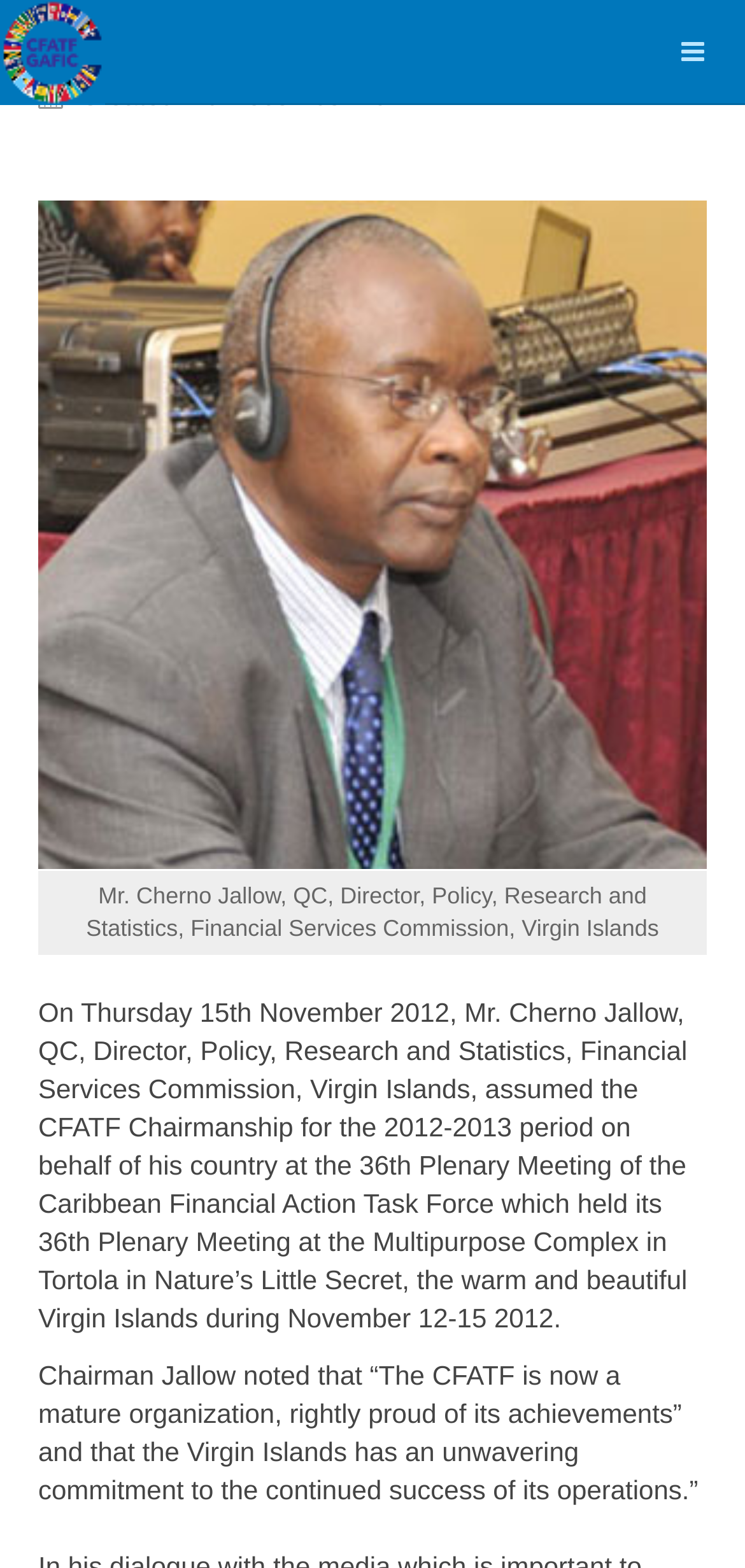What is the position of Mr. Cherno Jallow?
Based on the image, respond with a single word or phrase.

Director, Policy, Research and Statistics